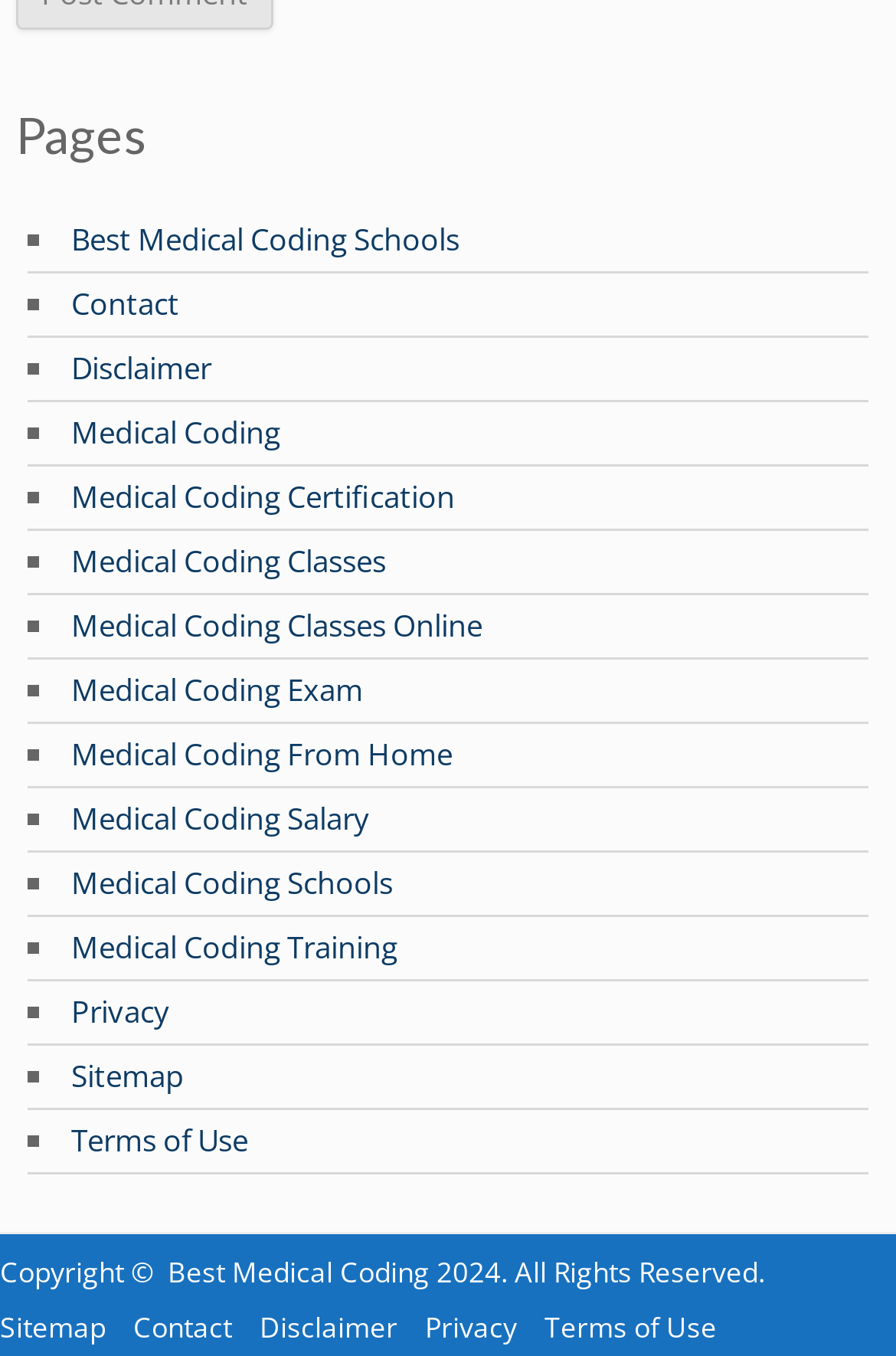Given the webpage screenshot, identify the bounding box of the UI element that matches this description: "Best Medical Coding Schools".

[0.079, 0.161, 0.513, 0.192]